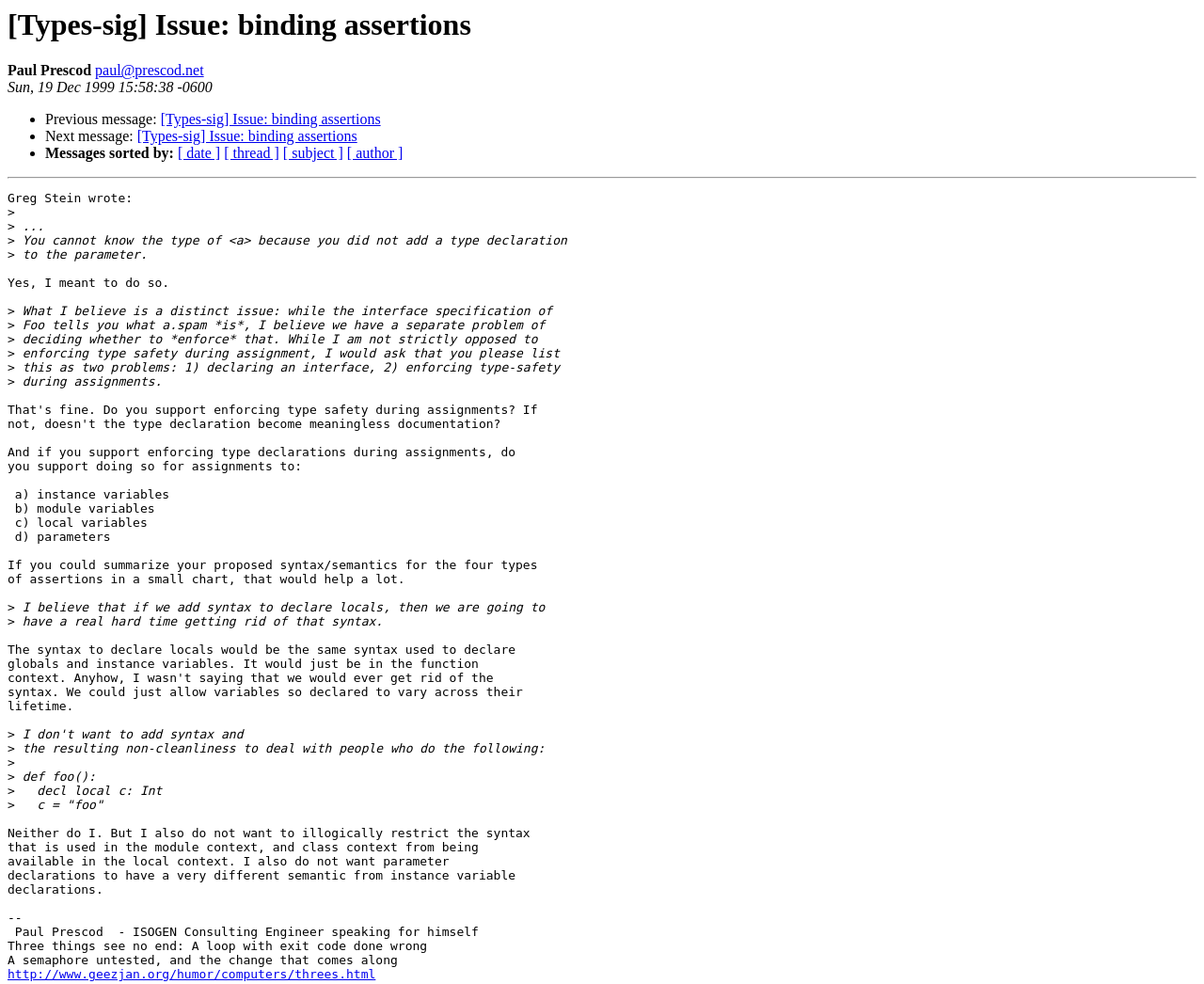Answer the following inquiry with a single word or phrase:
What is the date of this message?

Sun, 19 Dec 1999 15:58:38 -0600